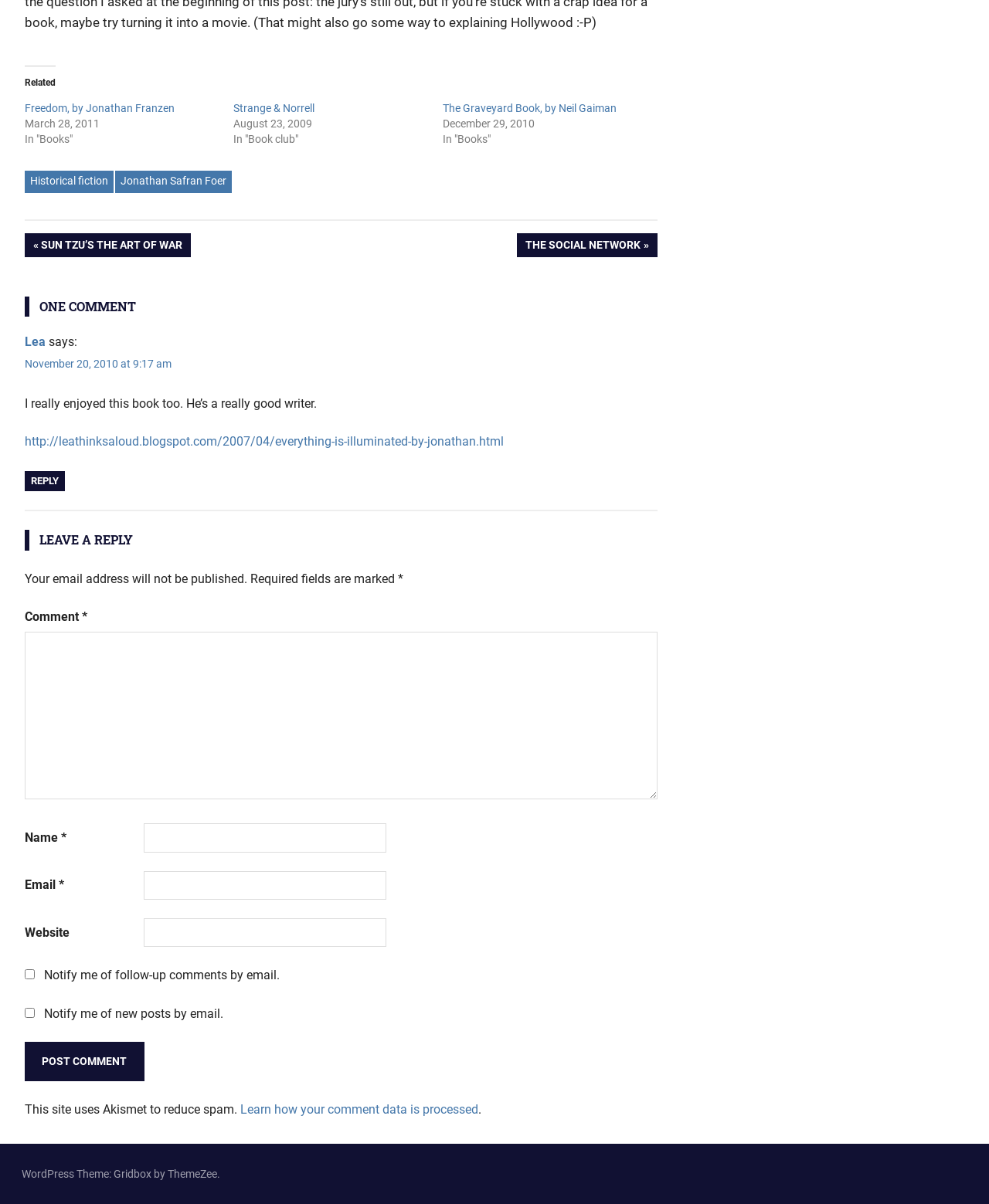Locate the bounding box coordinates of the element that should be clicked to execute the following instruction: "Follow the 'http://achilles.nascom.nasa.gov/~dmueller/' link".

None